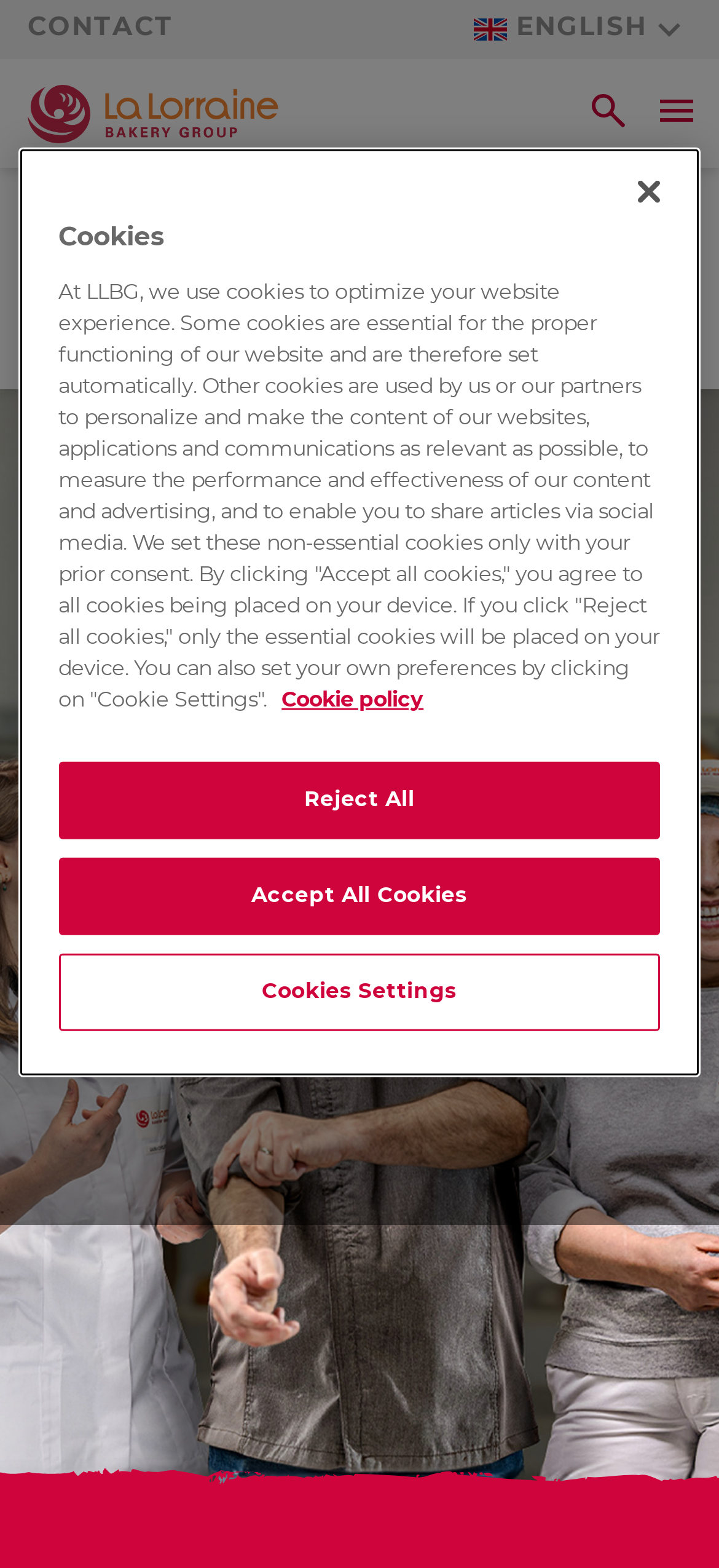From the webpage screenshot, identify the region described by Select your countryEnglish. Provide the bounding box coordinates as (top-left x, top-left y, bottom-right x, bottom-right y), with each value being a floating point number between 0 and 1.

[0.659, 0.005, 0.962, 0.033]